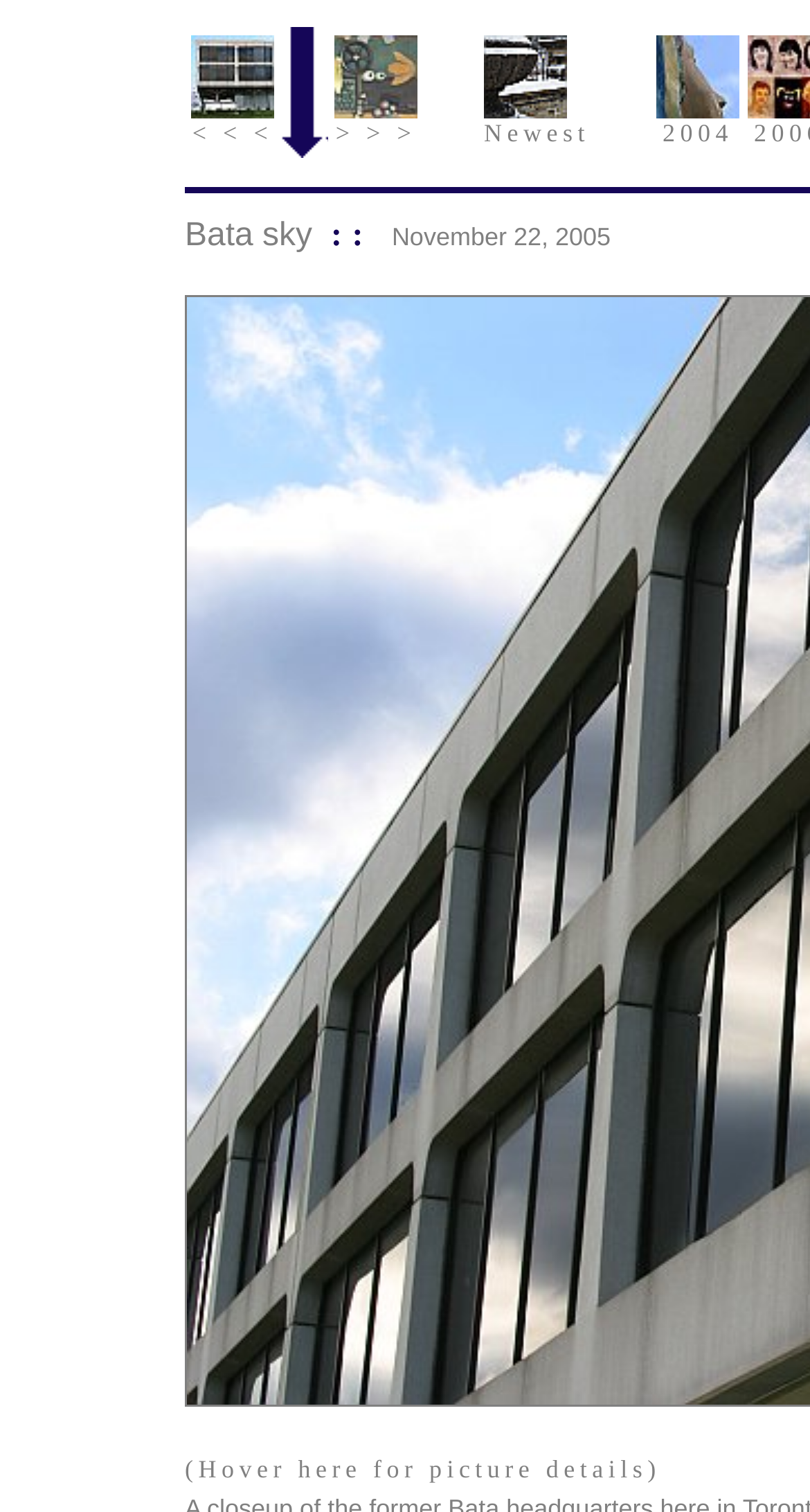How many images are displayed in the top row of the webpage?
Please provide a single word or phrase as your answer based on the screenshot.

4